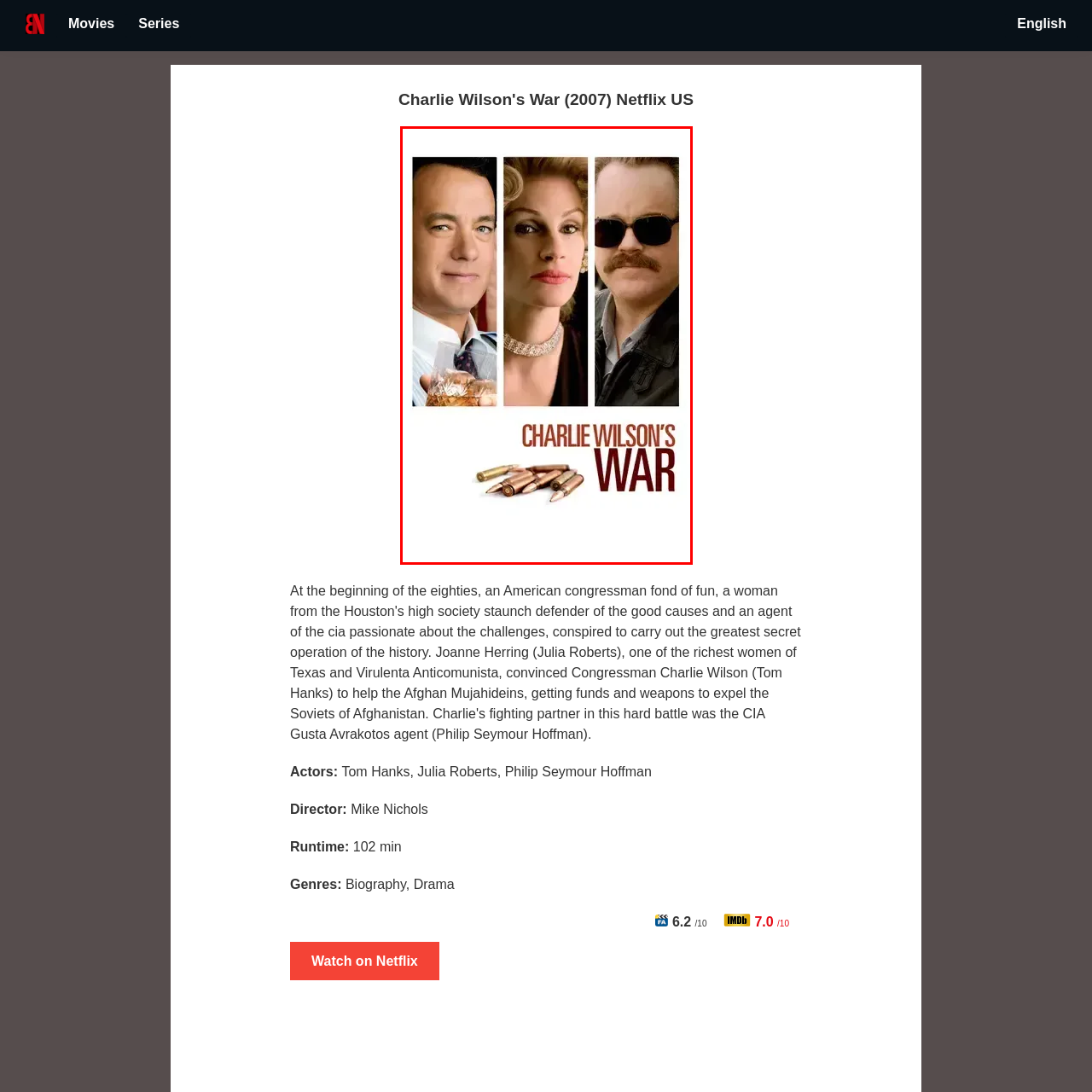Look closely at the image highlighted in red, Who directed the film? 
Respond with a single word or phrase.

Mike Nichols